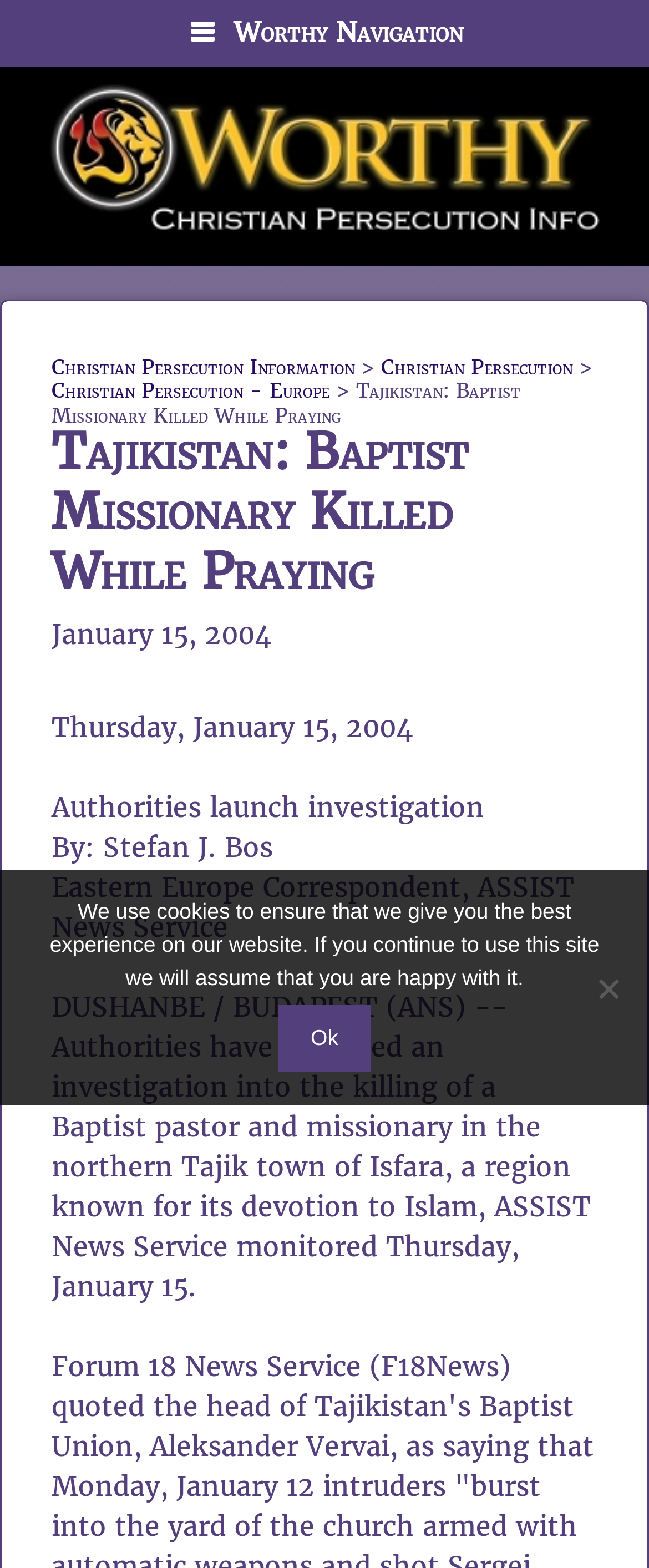Please examine the image and provide a detailed answer to the question: What is the date of the incident?

The webpage mentions that the incident occurred on Thursday, January 15, 2004, as stated in the sentence 'Thursday, January 15, 2004' and also in the time element 'January 15, 2004'.